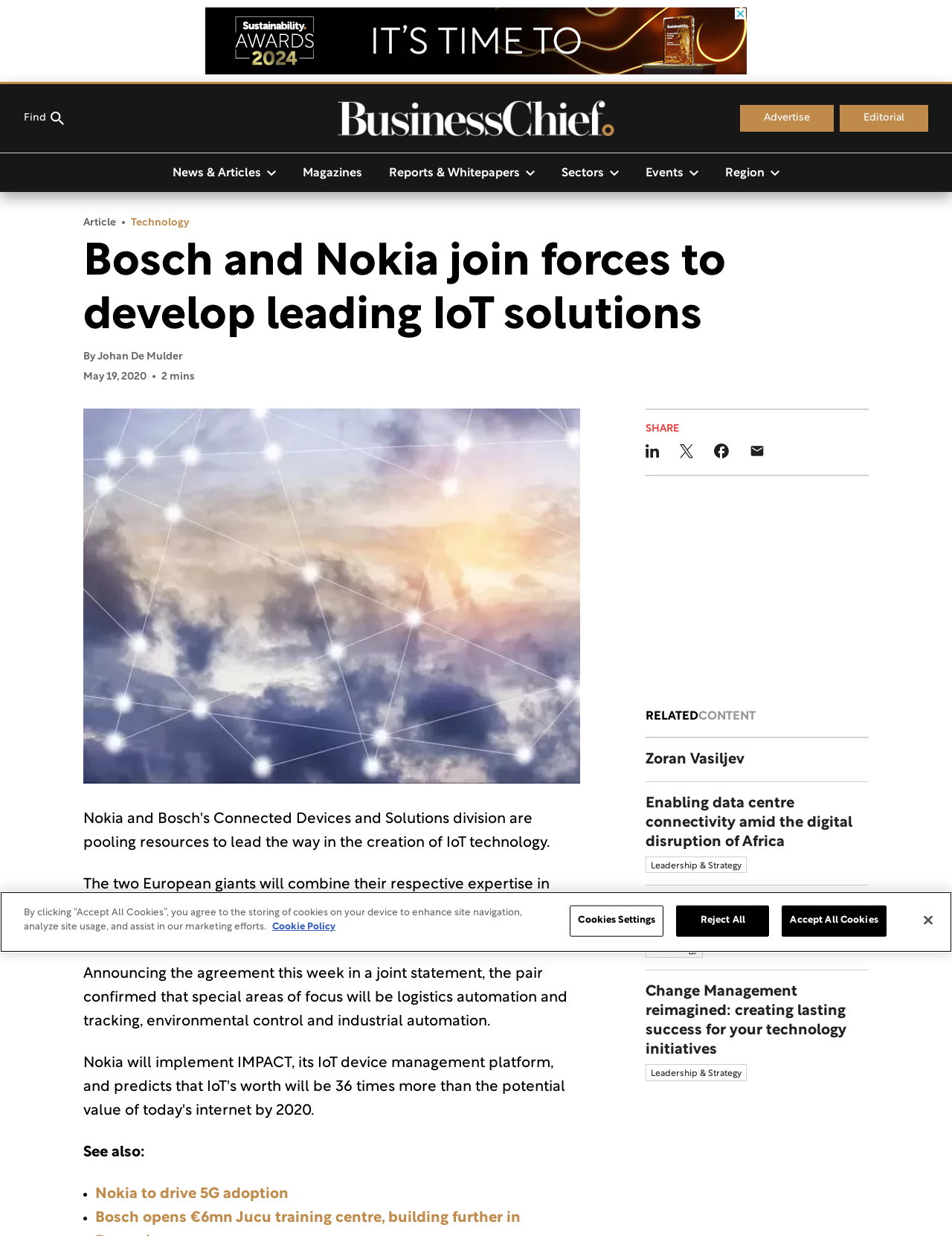What is the estimated reading time of the article?
Please provide a comprehensive answer to the question based on the webpage screenshot.

The estimated reading time of the article can be found by looking at the text '2 mins' which is located below the date of the article and above the article content.